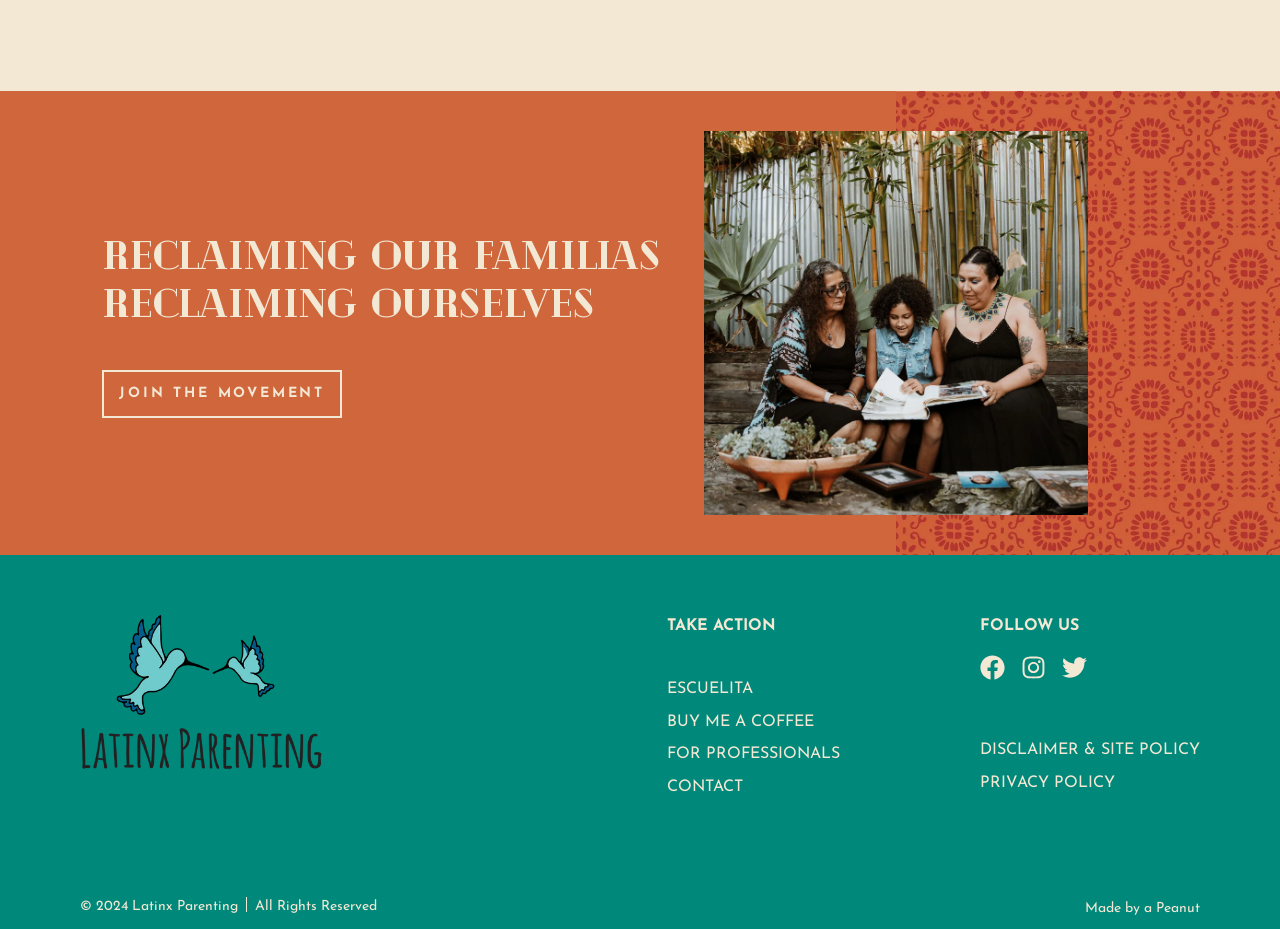What is the purpose of the 'CONTACT' link?
Give a detailed response to the question by analyzing the screenshot.

The 'CONTACT' link is displayed alongside other links like 'TAKE ACTION' and 'FOR PROFESSIONALS', suggesting that it is a way for visitors to get in touch with the organization or individuals behind the webpage, likely to ask questions, provide feedback, or request information.